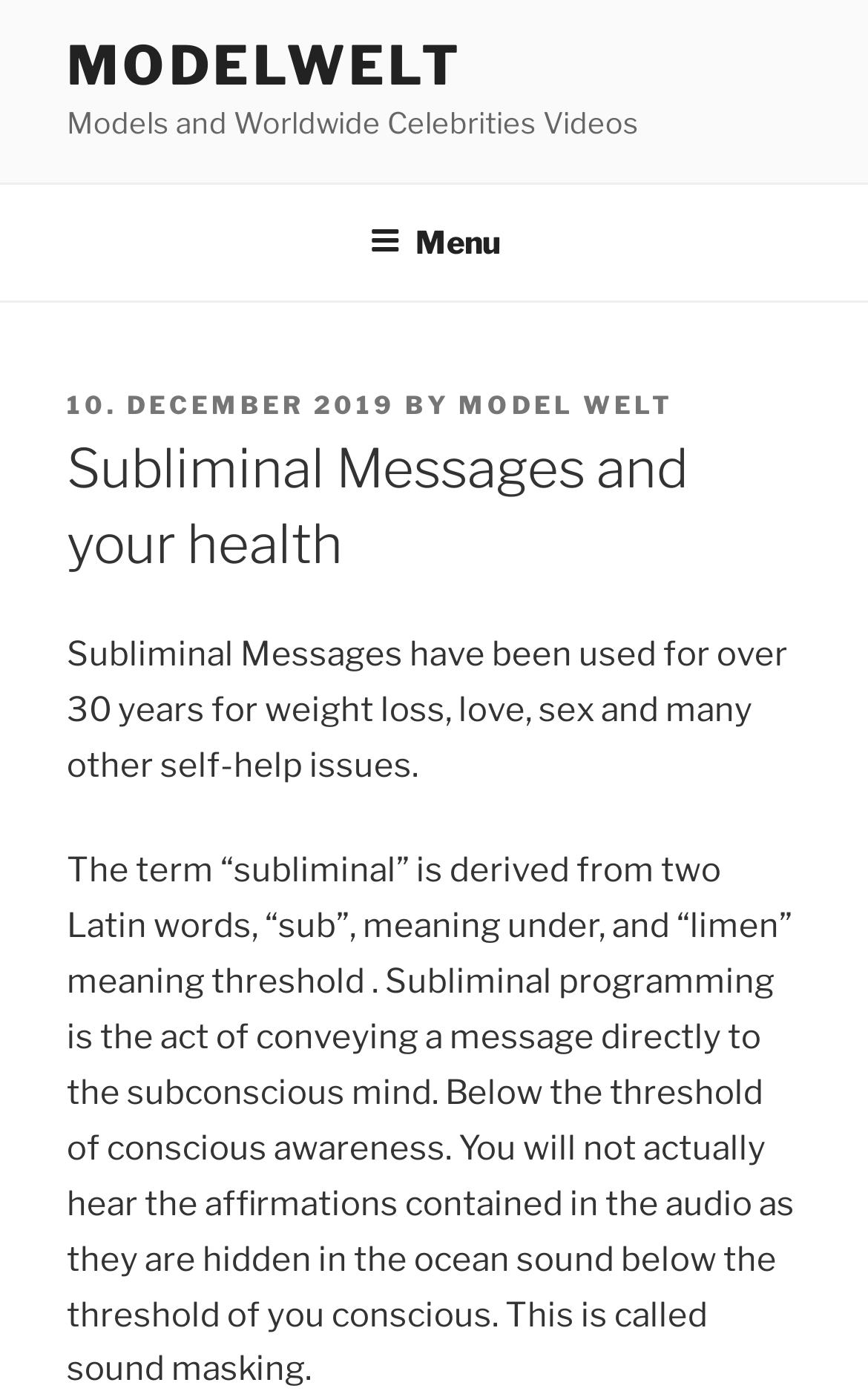Provide an in-depth caption for the contents of the webpage.

The webpage is about subliminal messages and their relation to health. At the top left, there is a link to "MODELWELT" and a static text "Models and Worldwide Celebrities Videos" next to it. Below these elements, there is a navigation menu labeled "Top Menu" that spans the entire width of the page. 

On the top right, there is a button labeled "Menu" that, when expanded, reveals a dropdown menu. The dropdown menu contains a header section with a posted date "10. DECEMBER 2019" and a link to "MODEL WELT". 

Below the navigation menu, there is a heading that reads "Subliminal Messages and your health". Following this heading, there are three paragraphs of text. The first paragraph explains that subliminal messages have been used for over 30 years for various self-help issues. The second paragraph defines the term "subliminal" and explains the concept of subliminal programming. The third paragraph continues to explain how subliminal messages work, stating that they are hidden in audio below the threshold of conscious awareness.